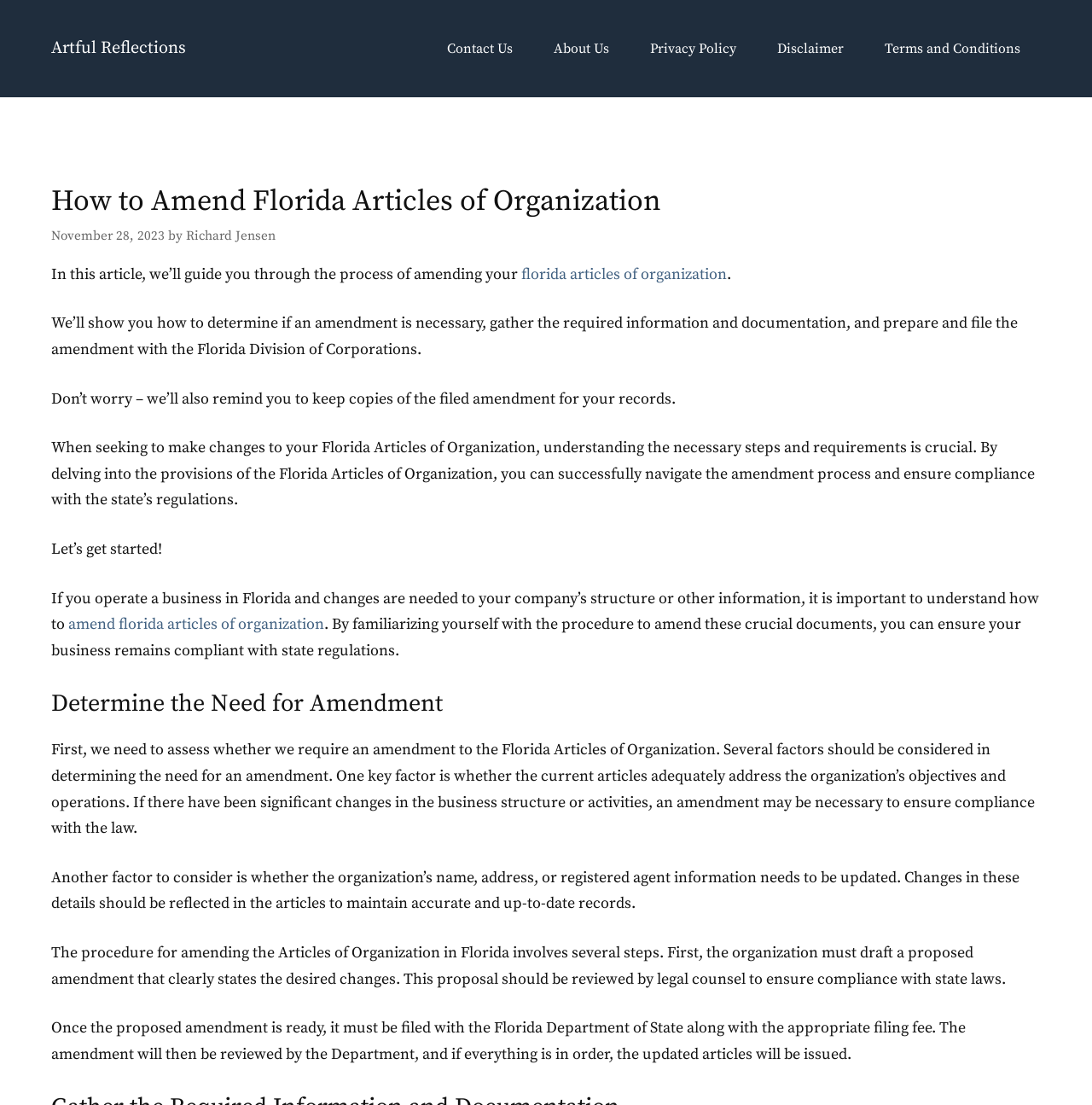Please mark the bounding box coordinates of the area that should be clicked to carry out the instruction: "Click the 'Contact Us' link".

[0.391, 0.023, 0.488, 0.065]